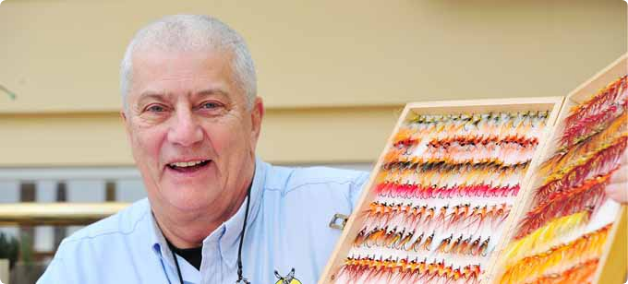Please answer the following query using a single word or phrase: 
What is the purpose of the Irish Fly Fair?

Celebrate fly tying and fishing expertise